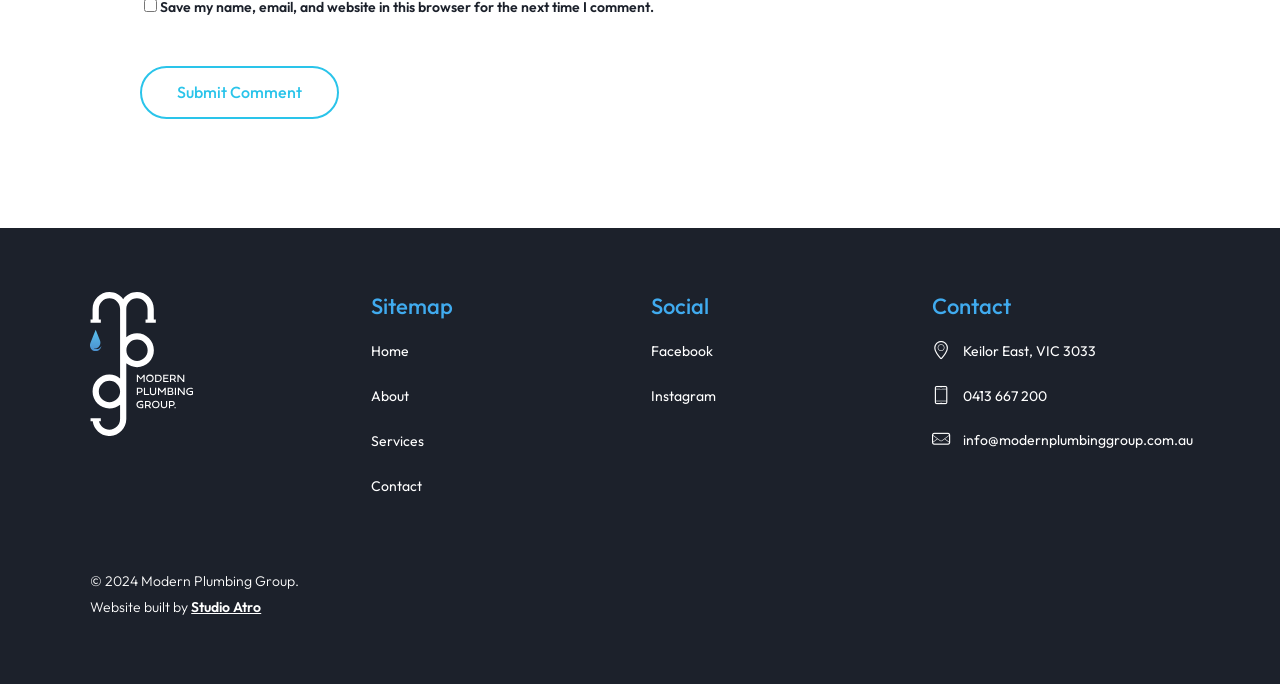Find the bounding box coordinates of the element I should click to carry out the following instruction: "Visit the 'Facebook' social media page".

[0.509, 0.499, 0.557, 0.53]